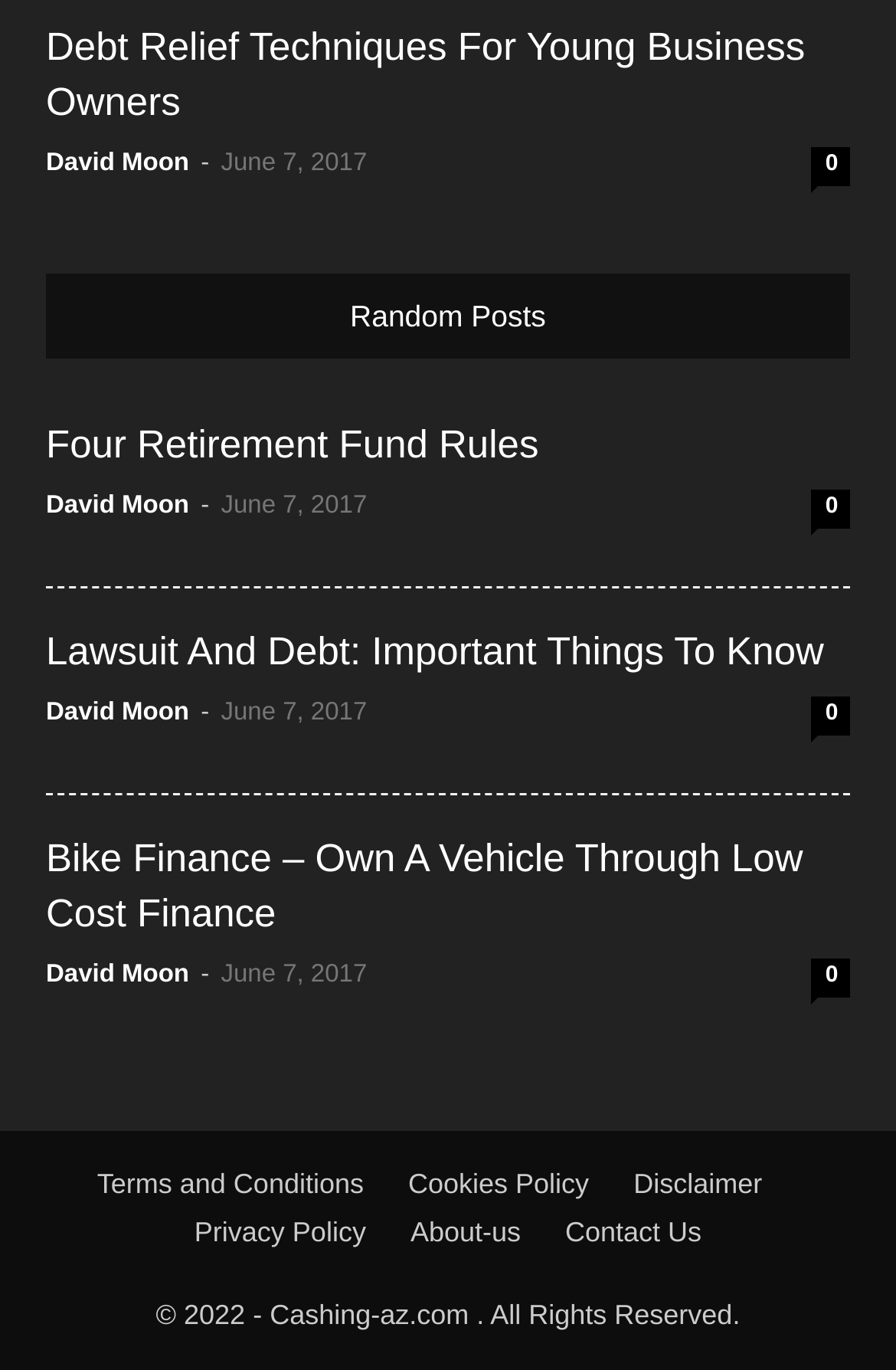Locate the bounding box coordinates of the area where you should click to accomplish the instruction: "read article about debt relief techniques".

[0.051, 0.019, 0.899, 0.091]